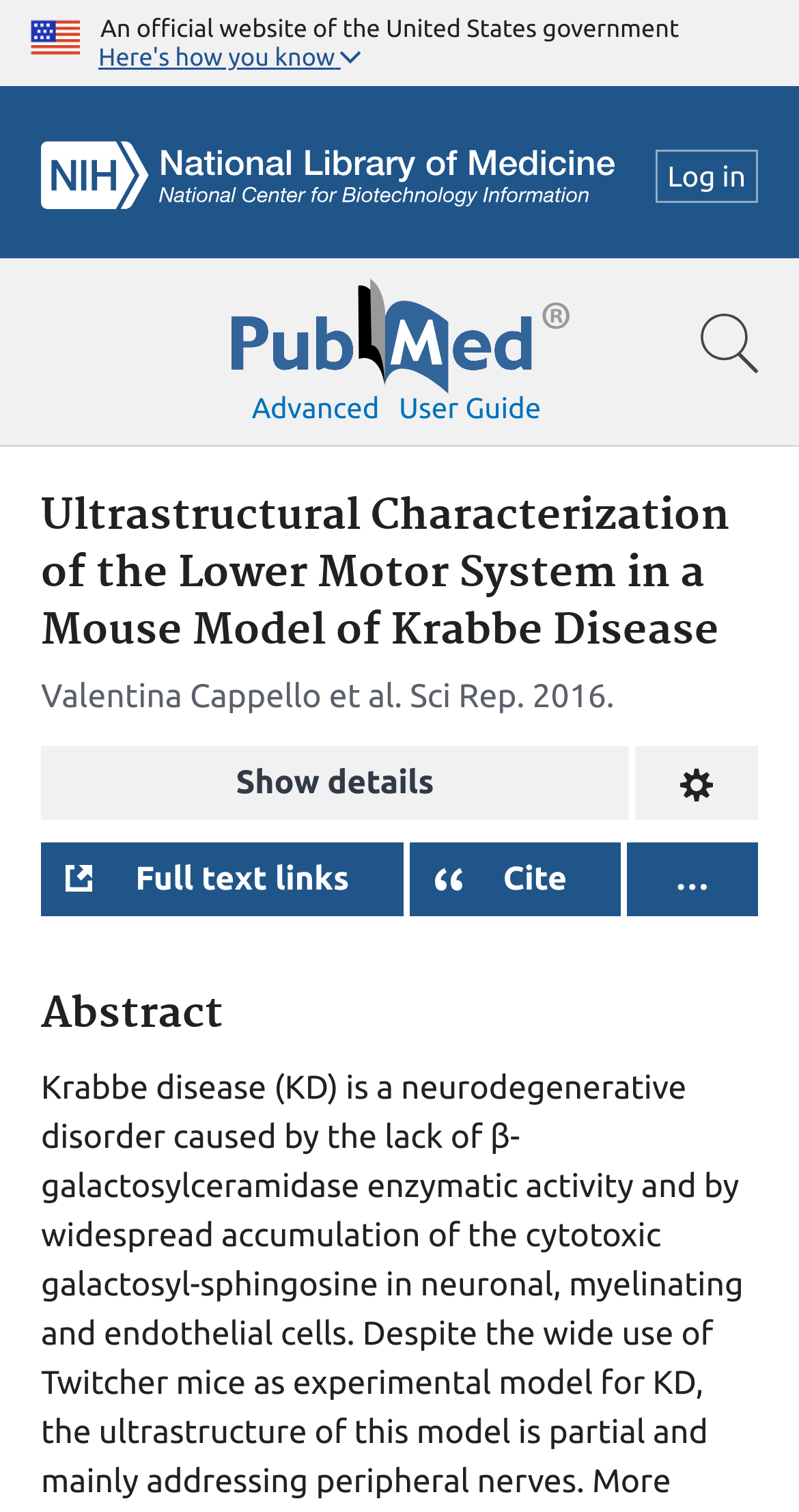What is the name of the author?
Answer the question based on the image using a single word or a brief phrase.

Valentina Cappello